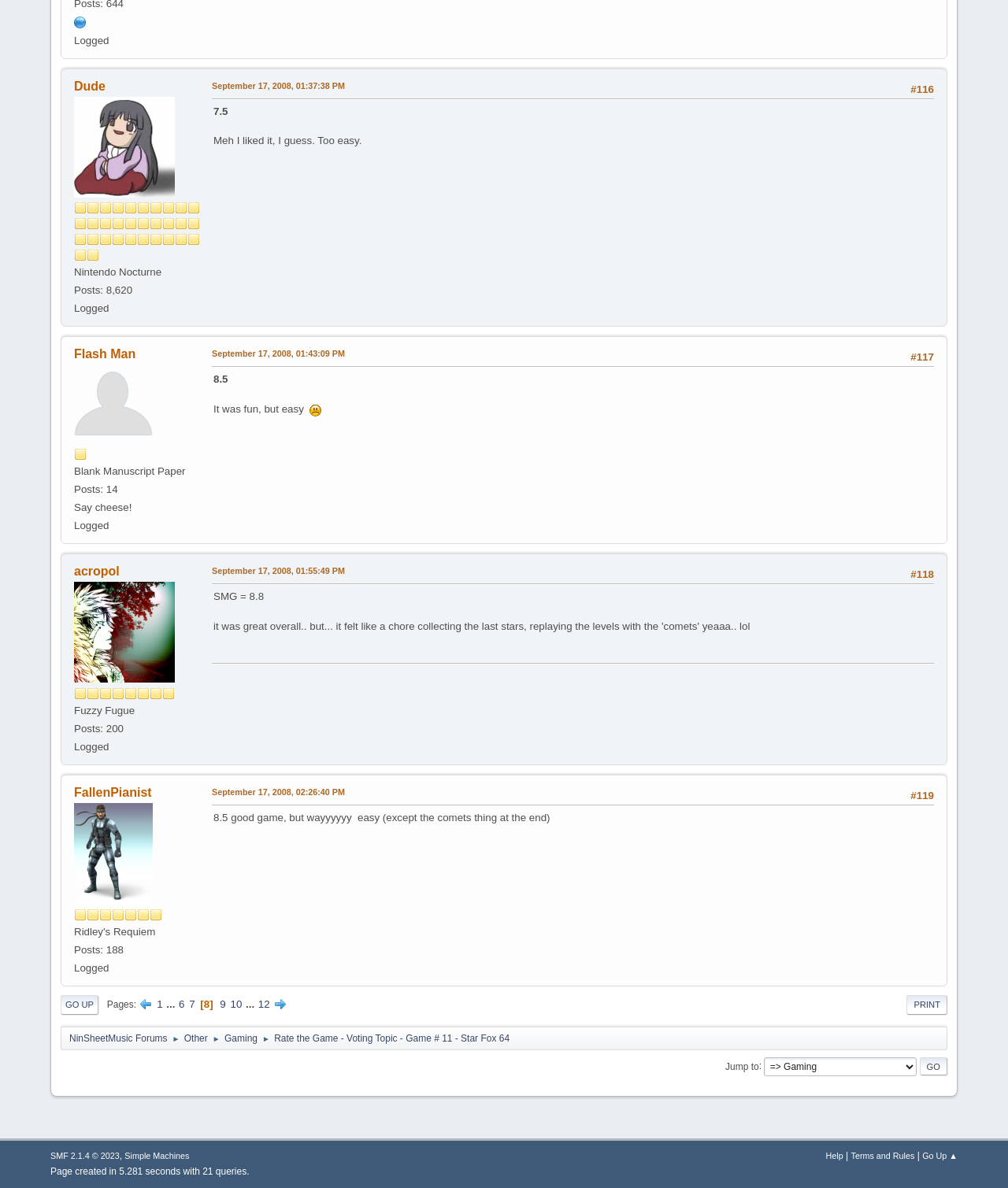Answer the following query concisely with a single word or phrase:
How many posts does Nintendo Nocturne have?

8,620